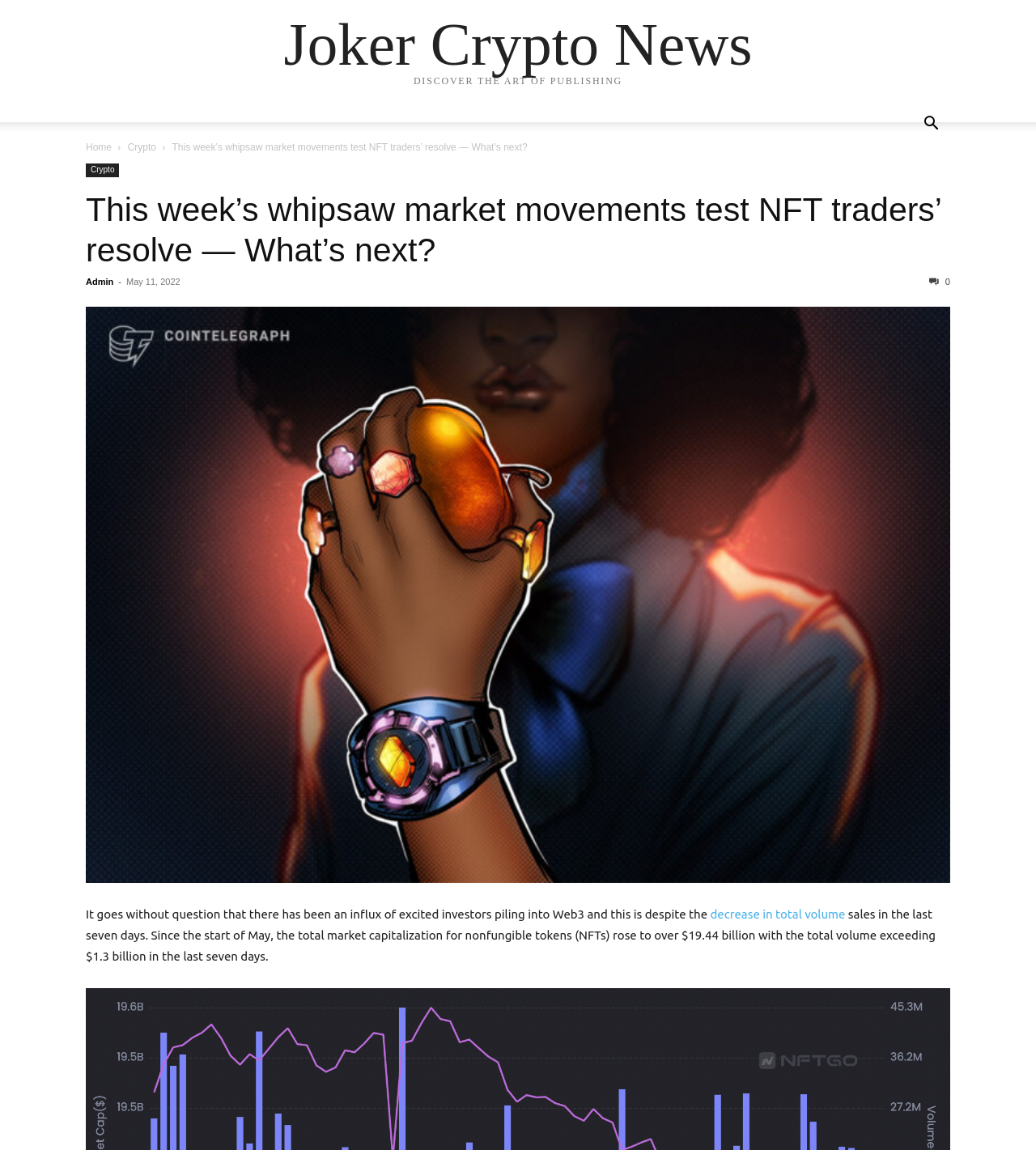Indicate the bounding box coordinates of the element that needs to be clicked to satisfy the following instruction: "visit the crypto page". The coordinates should be four float numbers between 0 and 1, i.e., [left, top, right, bottom].

[0.123, 0.123, 0.151, 0.133]